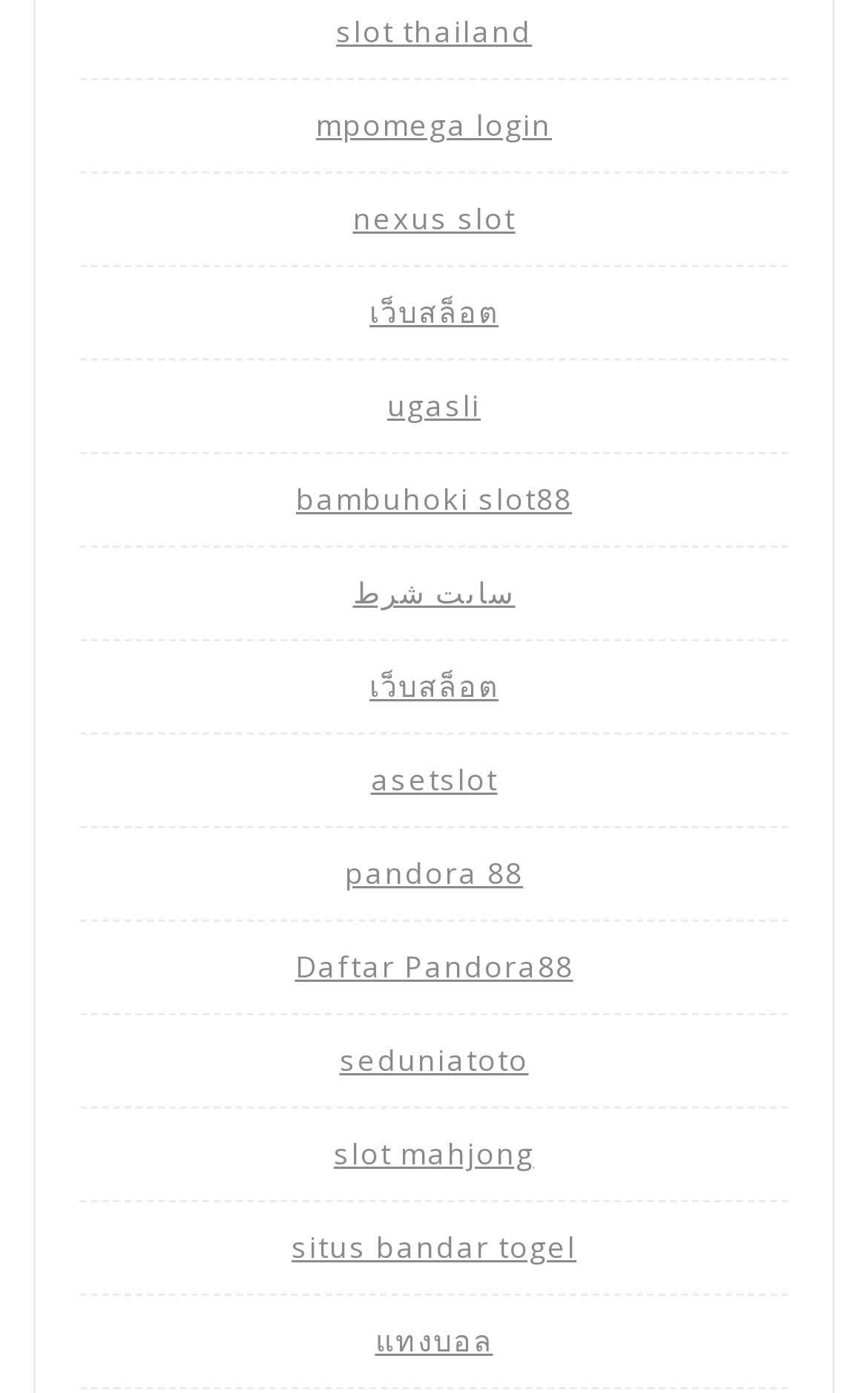Please respond in a single word or phrase: 
What is the language of the last link?

Thai